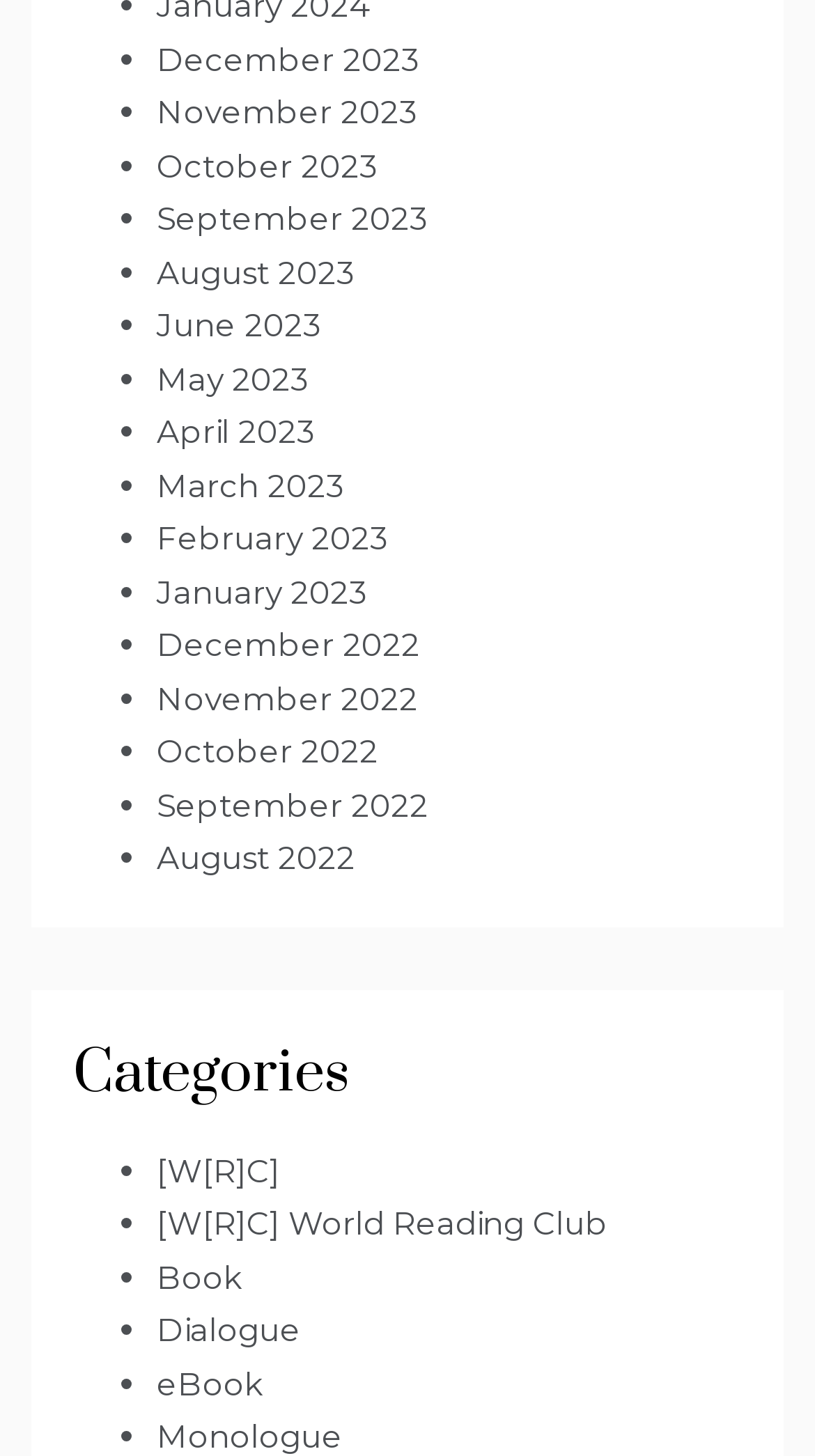Determine the bounding box coordinates of the clickable element to complete this instruction: "Explore Categories". Provide the coordinates in the format of four float numbers between 0 and 1, [left, top, right, bottom].

[0.09, 0.709, 0.91, 0.765]